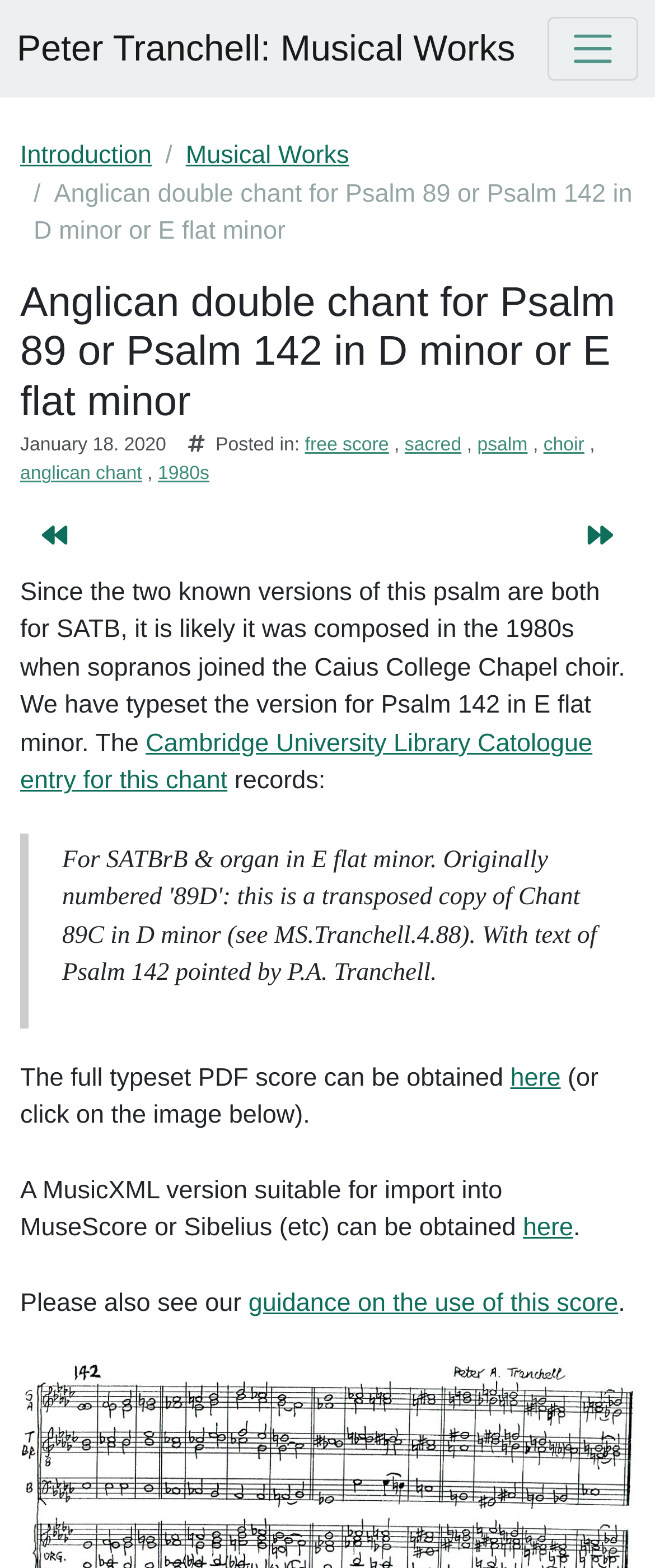What is the date of posting? Analyze the screenshot and reply with just one word or a short phrase.

January 18, 2020